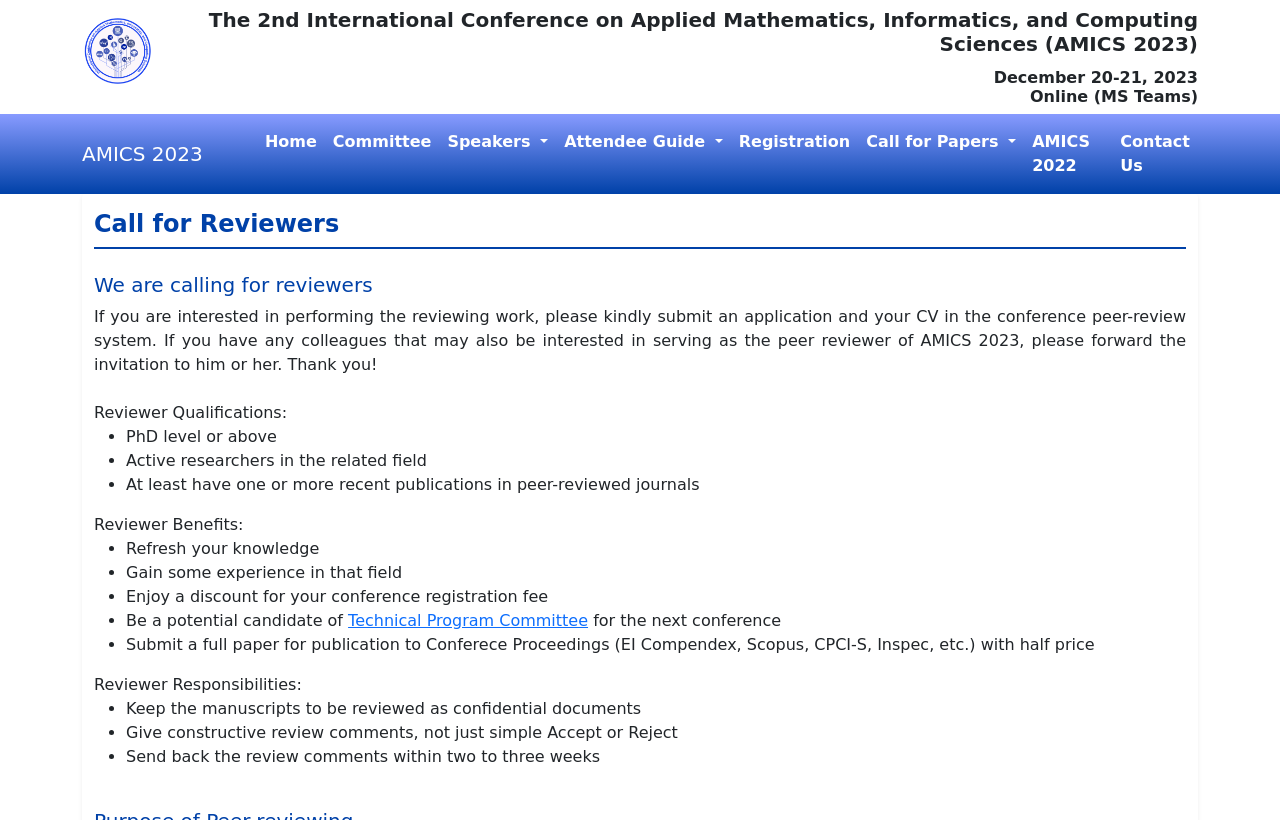What is the date of the AMICS 2023 conference? Based on the screenshot, please respond with a single word or phrase.

December 20-21, 2023